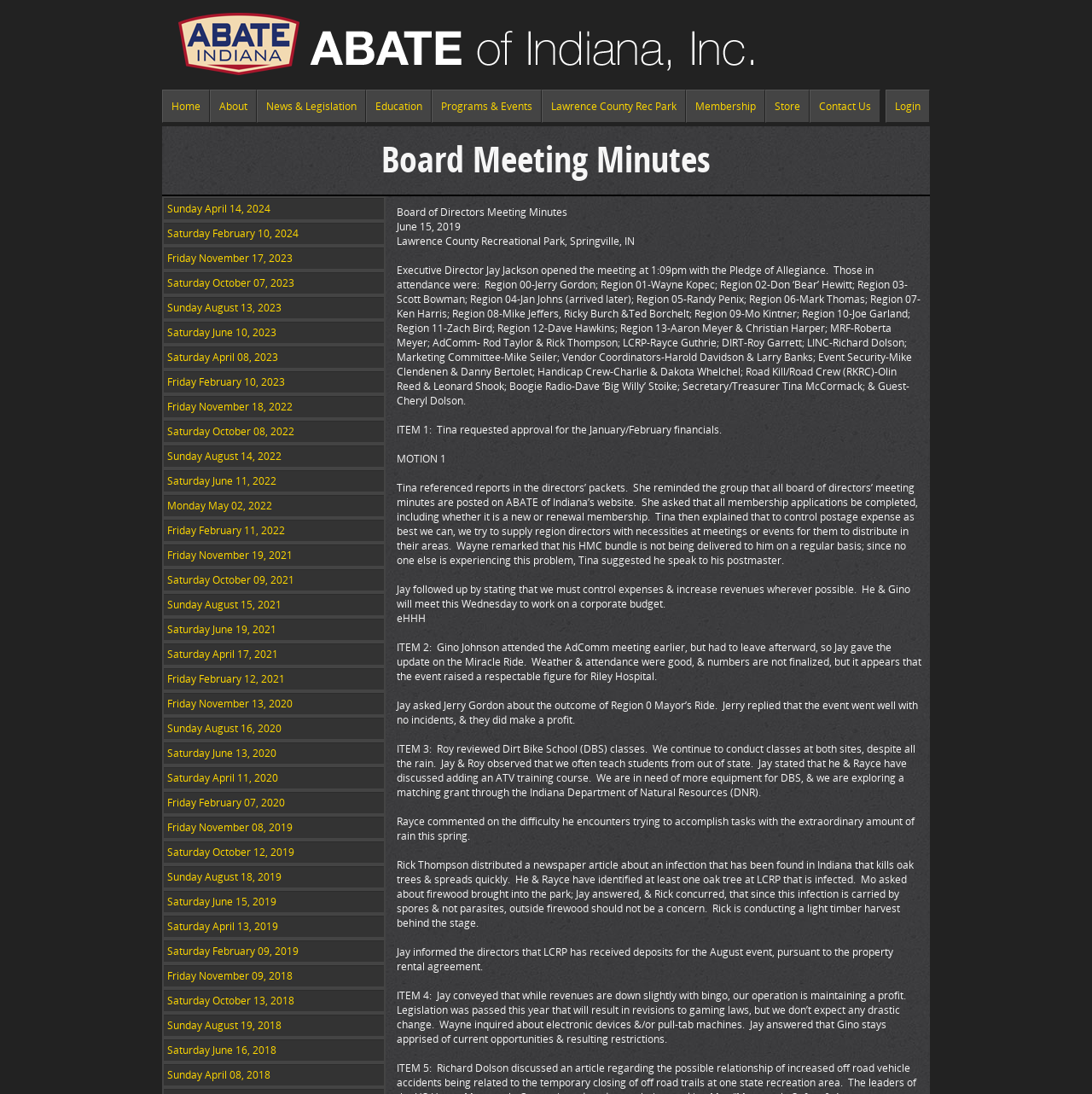Analyze and describe the webpage in a detailed narrative.

The webpage is about the Board Meeting Minutes of ABATE of Indiana, specifically for June 2019. At the top, there is a logo of ABATE of Indiana, Inc. and a navigation menu with links to various pages, including Home, About, News & Legislation, Education, Programs & Events, and more.

Below the navigation menu, there is a title "Board Meeting Minutes" followed by a list of links to meeting minutes for different dates, ranging from April 14, 2024, to November 09, 2018.

The main content of the page is the meeting minutes for June 15, 2019. It starts with a title "Board of Directors Meeting Minutes" and the location of the meeting, which is Lawrence County Recreational Park, Springville, IN. The minutes then describe the proceedings of the meeting, including the attendance, discussions, and motions made.

The text is divided into sections, each with a heading, such as "ITEM 1:" and "ITEM 2:", which describe specific topics discussed during the meeting. The text also includes quotes from the attendees, such as the Executive Director Jay Jackson and other board members.

Overall, the webpage is a detailed record of the board meeting minutes, providing information about the discussions, decisions, and actions taken during the meeting.